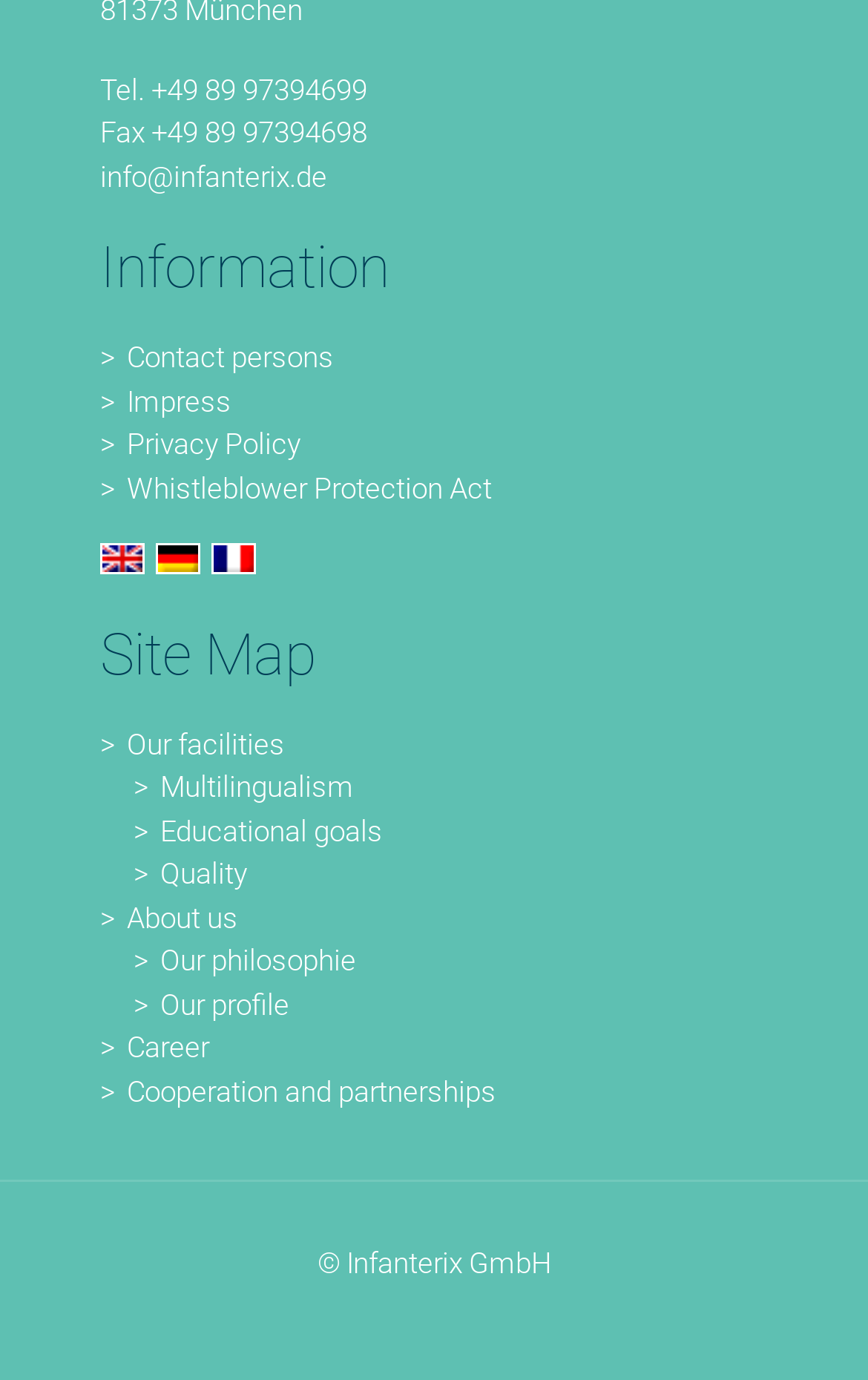Please give a concise answer to this question using a single word or phrase: 
What is the phone number of Infanterix GmbH?

+49 89 97394699